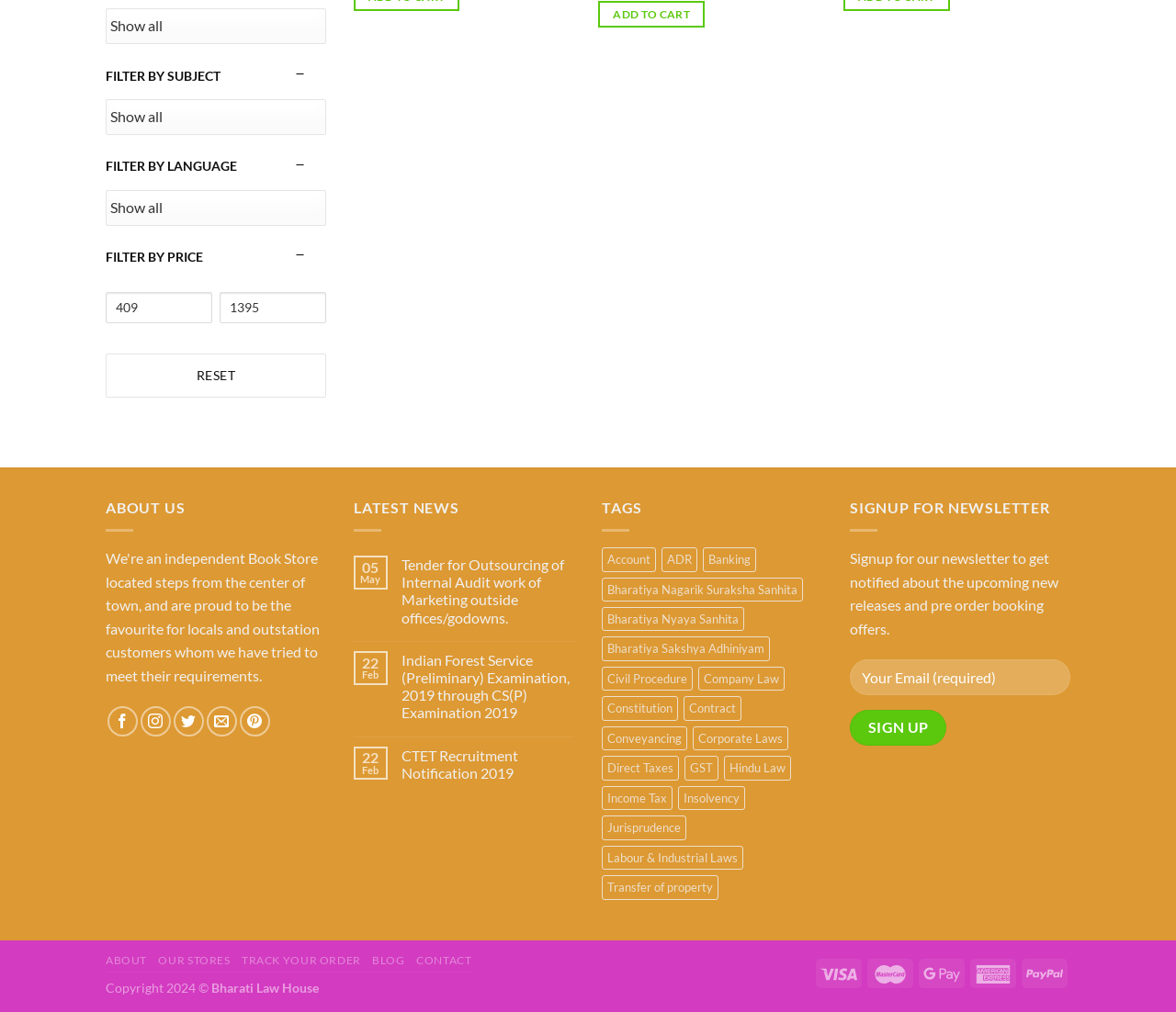Given the webpage screenshot and the description, determine the bounding box coordinates (top-left x, top-left y, bottom-right x, bottom-right y) that define the location of the UI element matching this description: Contract

[0.581, 0.688, 0.63, 0.712]